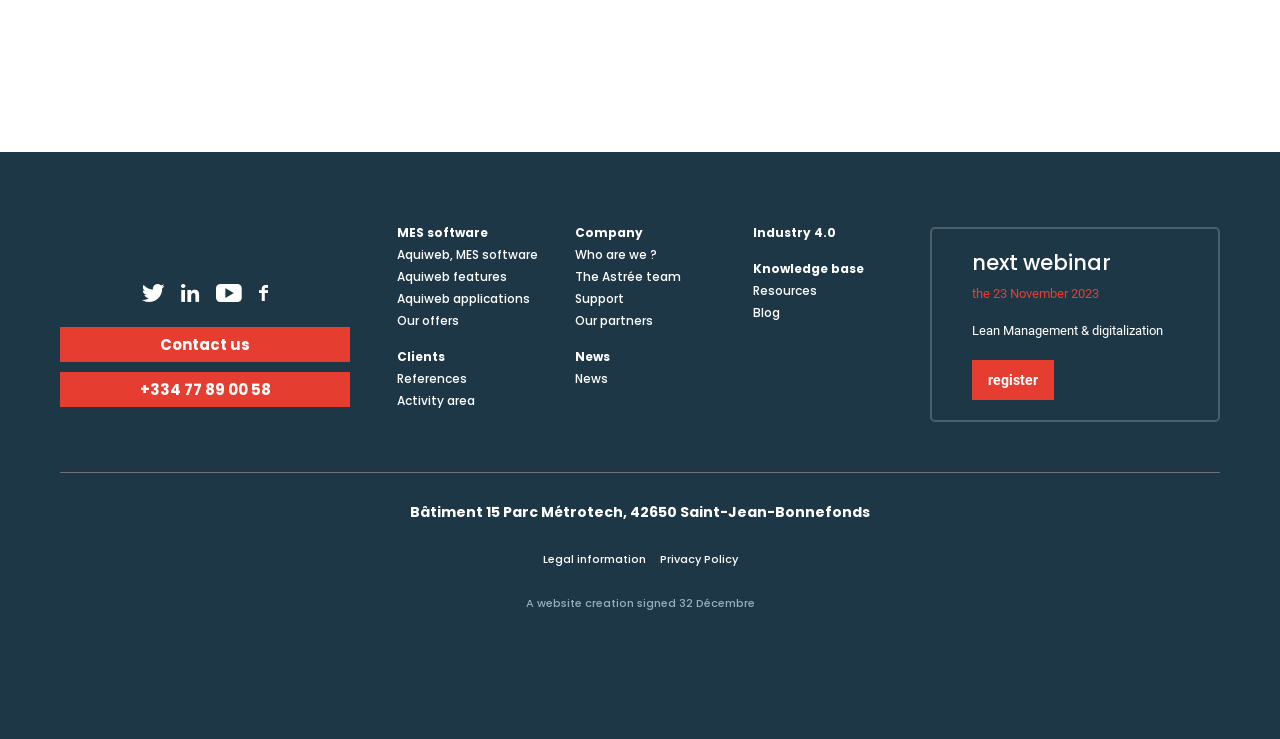Please identify the bounding box coordinates of the element I should click to complete this instruction: 'Learn about MES software'. The coordinates should be given as four float numbers between 0 and 1, like this: [left, top, right, bottom].

[0.31, 0.307, 0.428, 0.323]